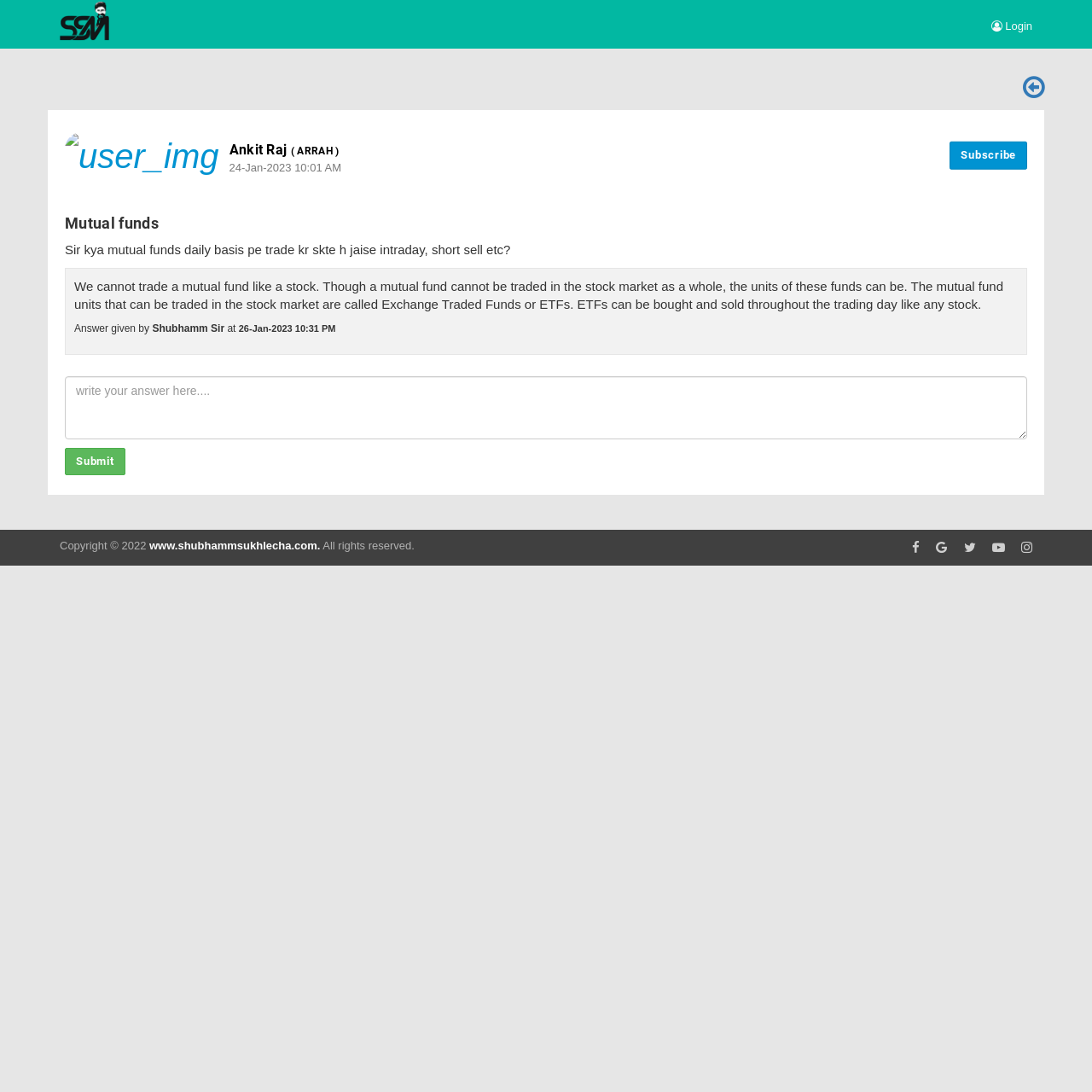Answer the question below using just one word or a short phrase: 
What is the purpose of the textbox at the bottom of the page?

To write an answer